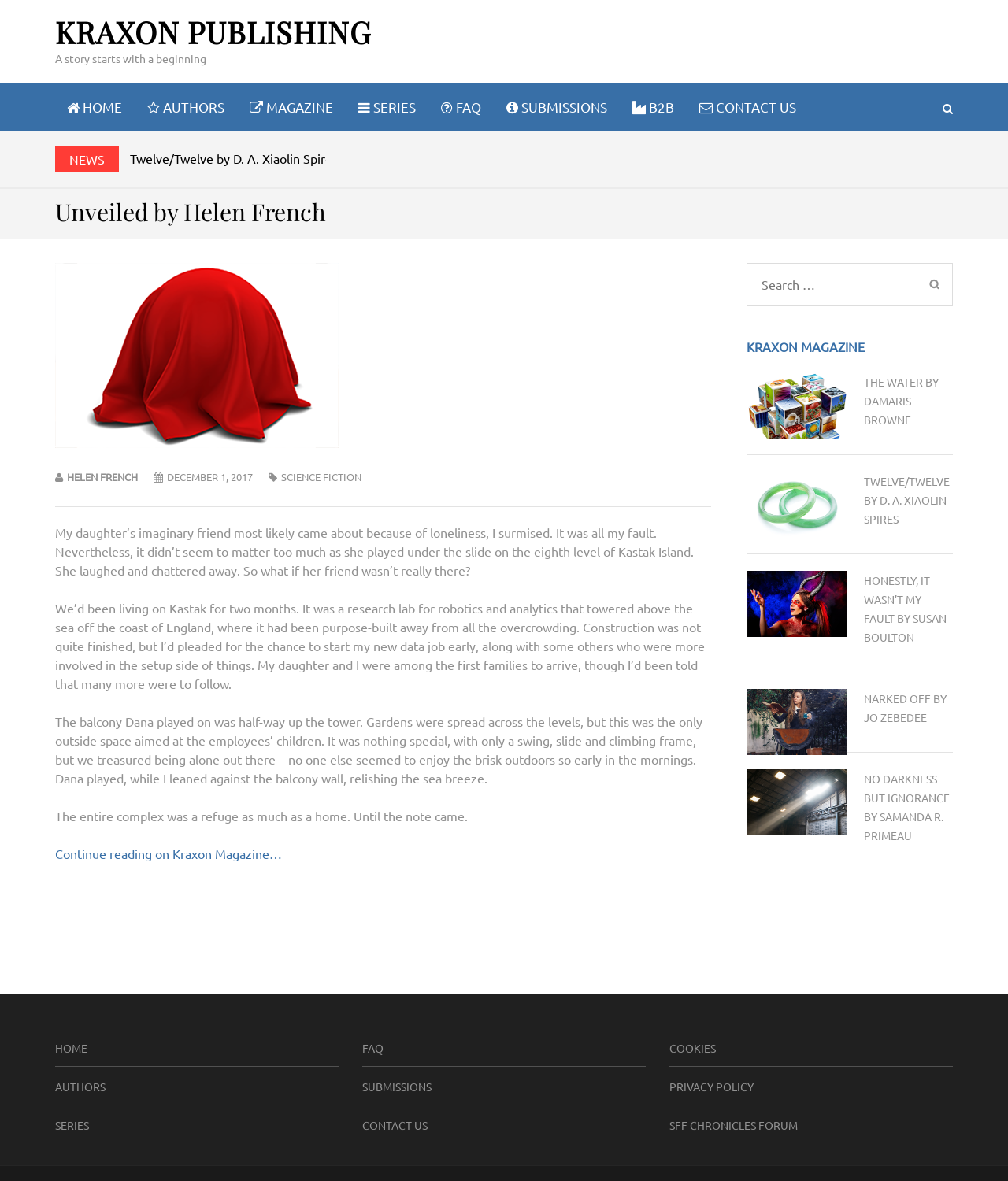Respond to the question below with a single word or phrase: What is the name of the author of the story?

Helen French